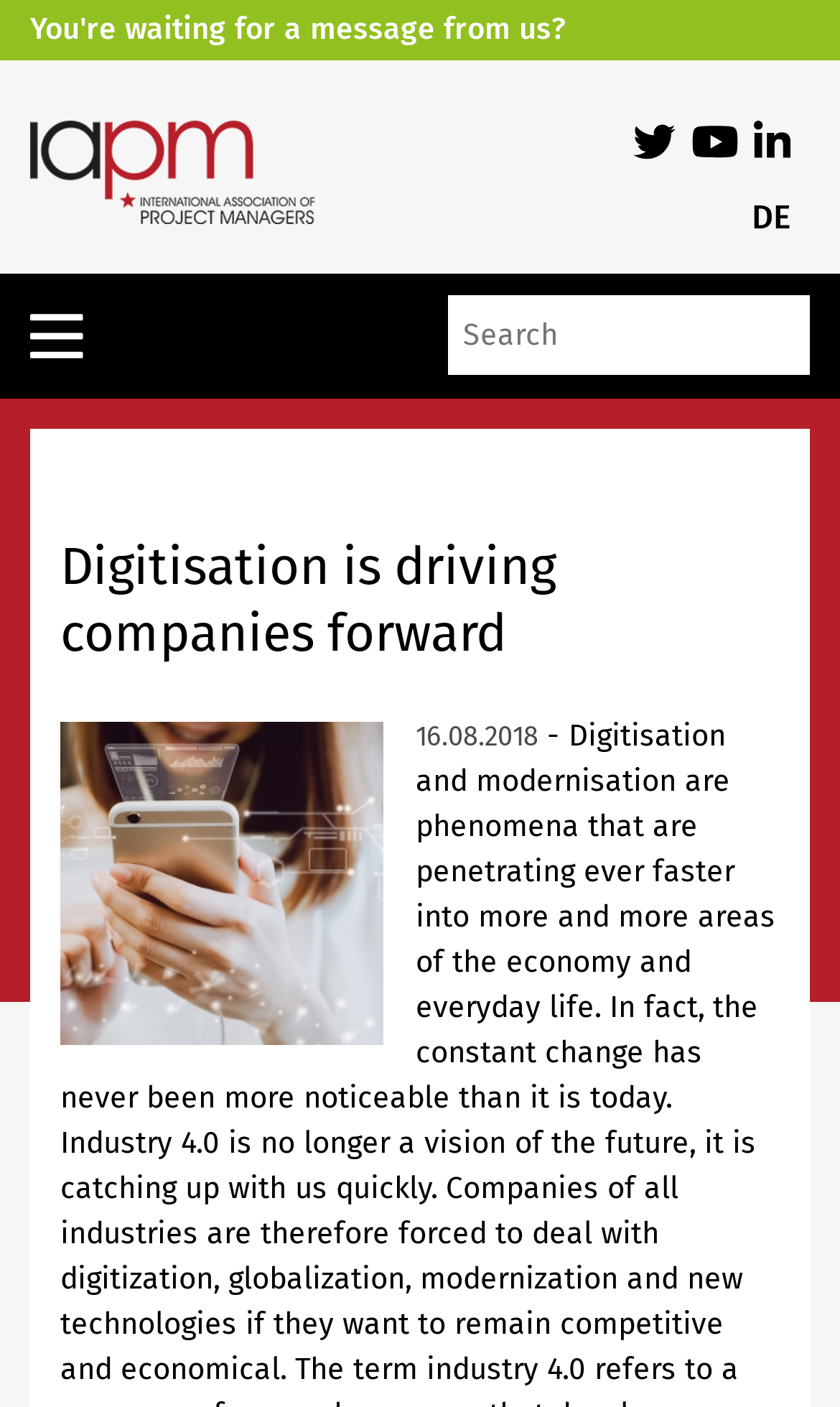Using the image as a reference, answer the following question in as much detail as possible:
What is the date of the article?

The date of the article can be found below the title of the article, which is 'Digitisation is driving companies forward'. The date is written as '16.08.2018'.